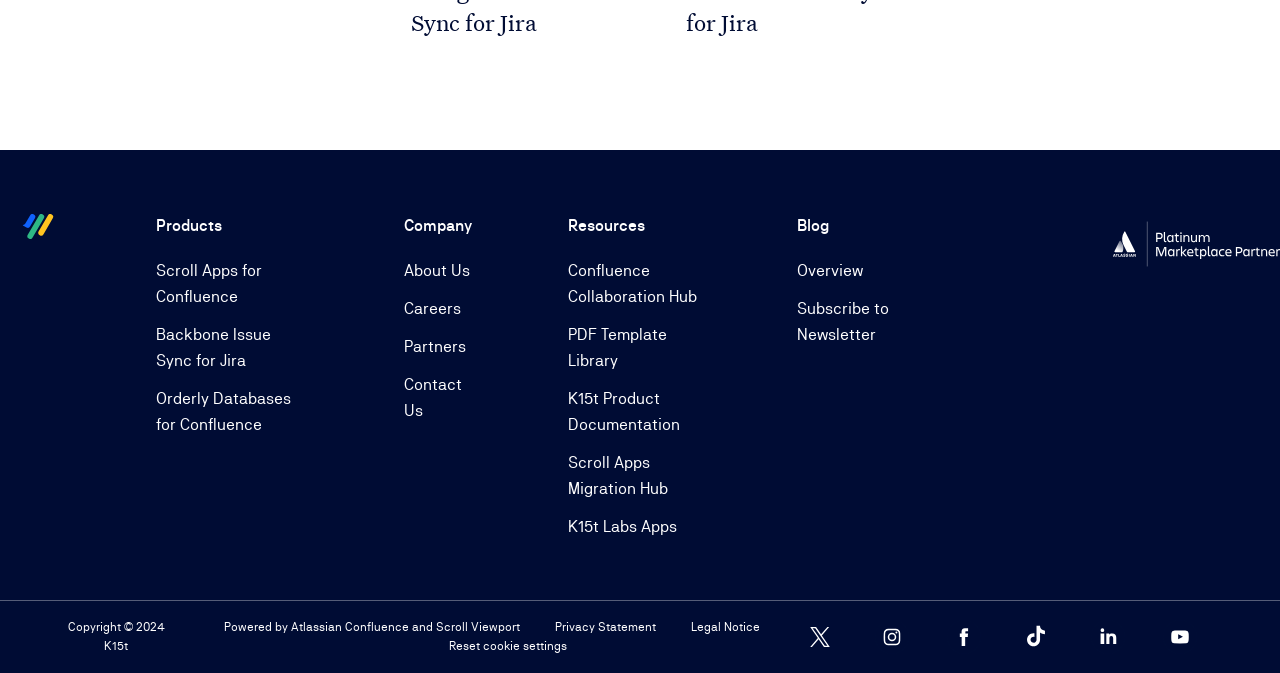Give the bounding box coordinates for the element described as: "Overview".

[0.623, 0.384, 0.707, 0.422]